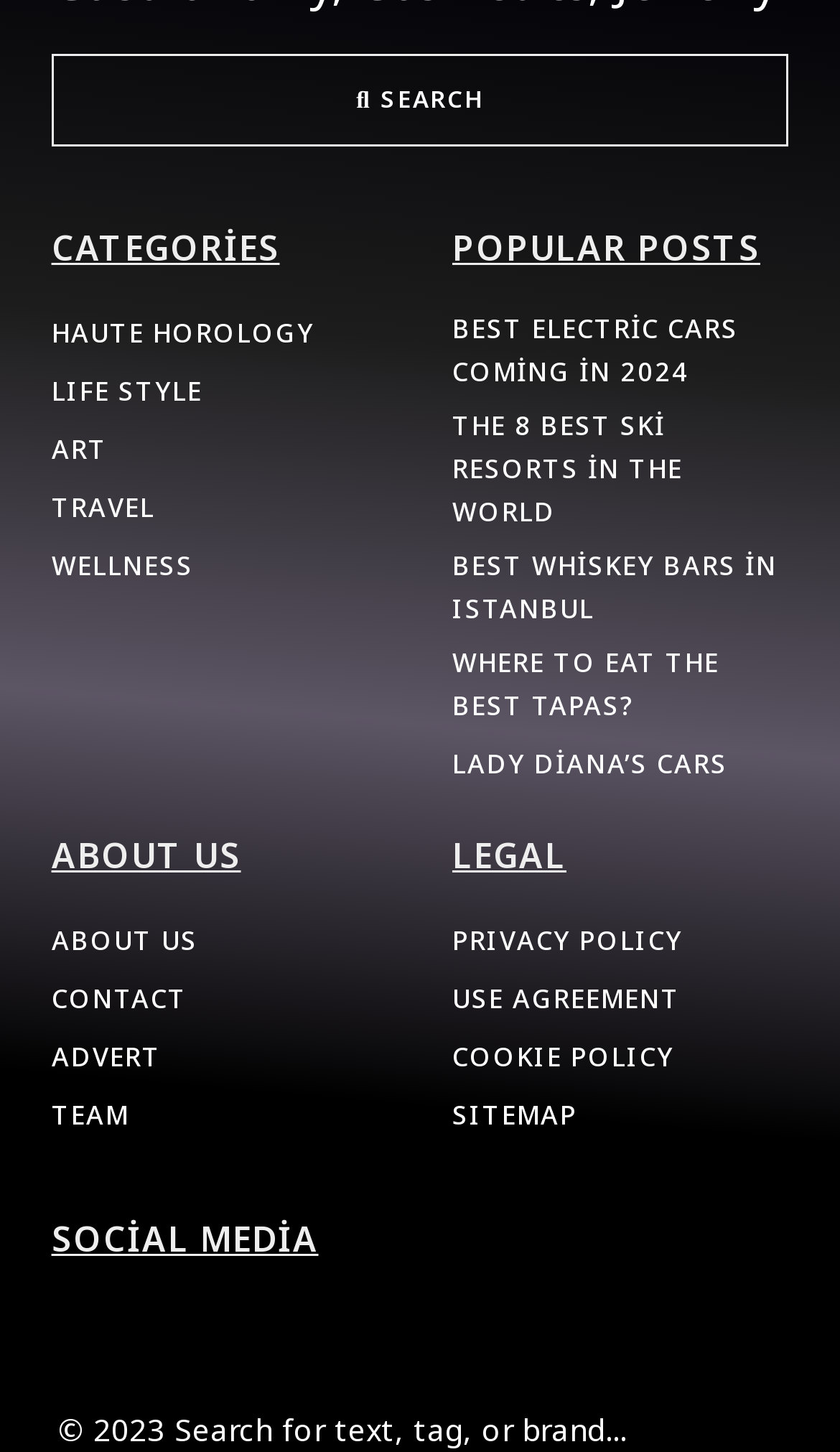Locate the bounding box coordinates for the element described below: "Lady Diana’s Cars". The coordinates must be four float values between 0 and 1, formatted as [left, top, right, bottom].

[0.538, 0.512, 0.867, 0.541]